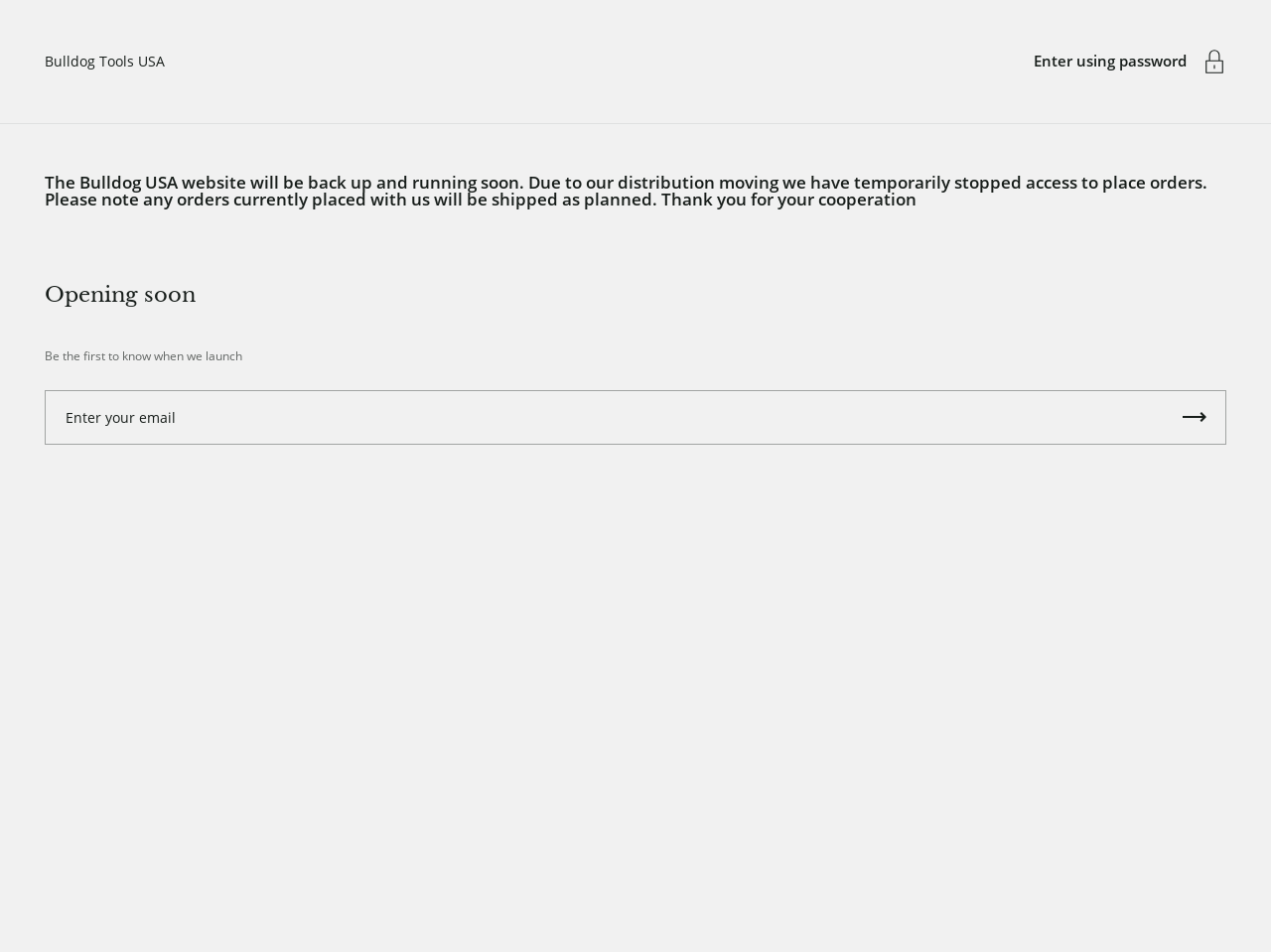Determine the bounding box of the UI component based on this description: "Enter using password". The bounding box coordinates should be four float values between 0 and 1, i.e., [left, top, right, bottom].

[0.813, 0.054, 0.934, 0.074]